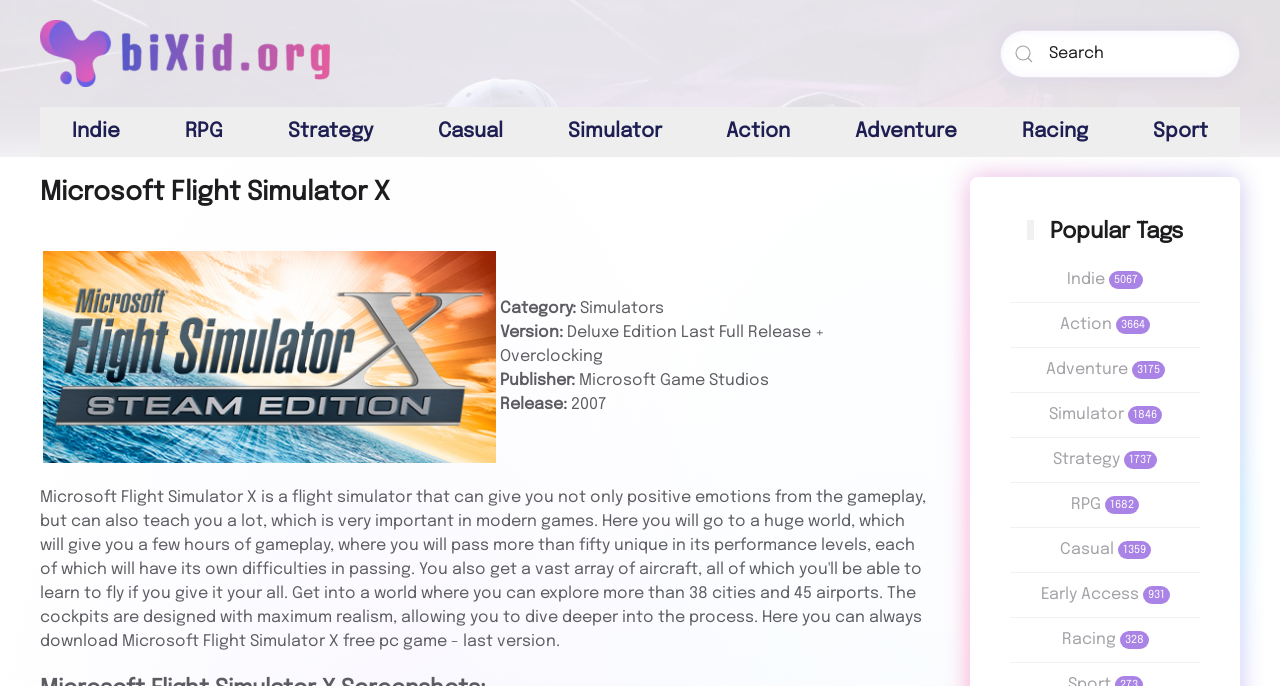Please provide a comprehensive answer to the question below using the information from the image: What is the category of the game?

I found the answer by examining the table cell element with the text 'Category: Simulators Version: Deluxe Edition Last Full Release + Overclocking Publisher: Microsoft Game Studios Release: 2007', which provides information about the game, including its category.